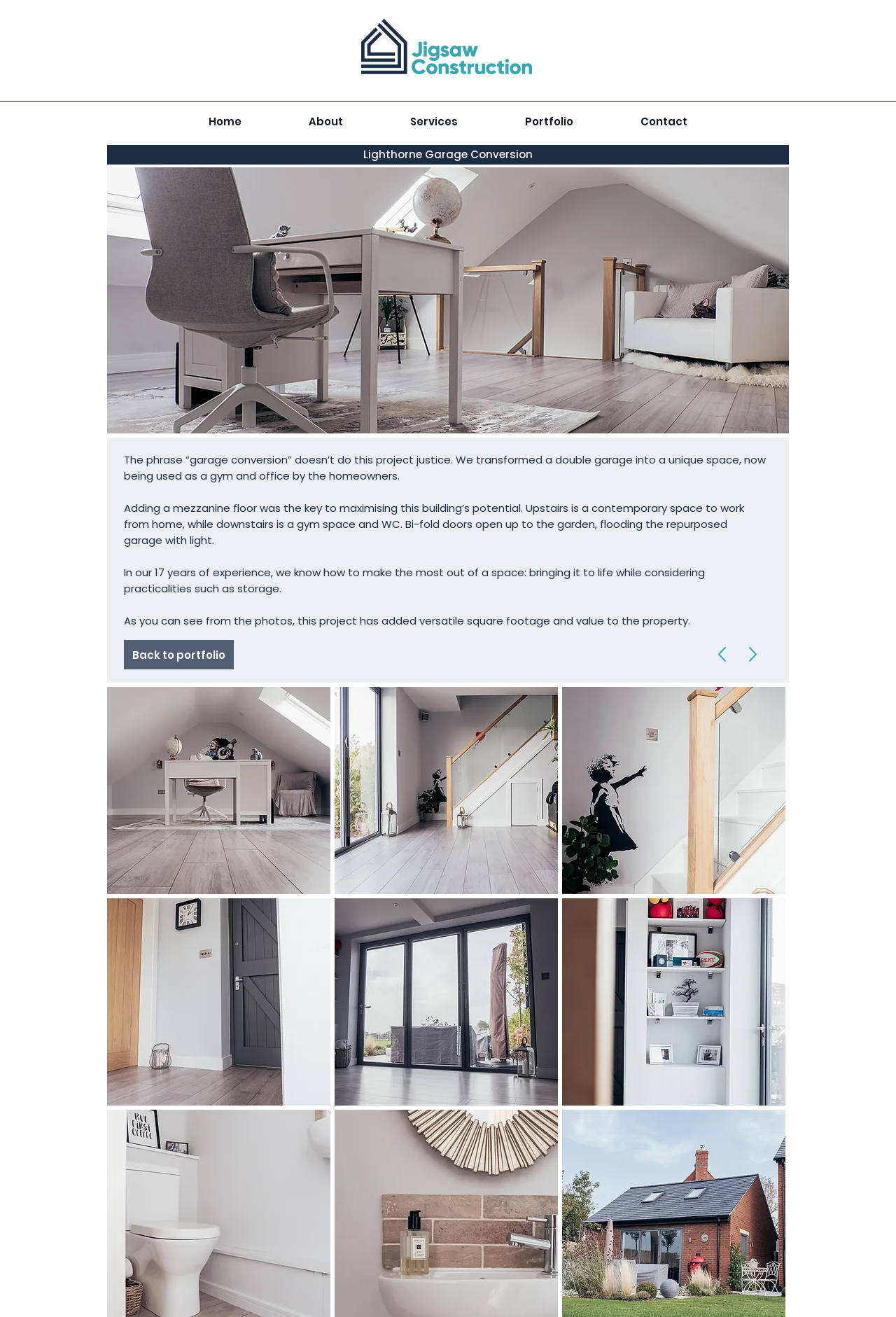Describe all visible elements and their arrangement on the webpage.

The webpage is about a construction portfolio, specifically showcasing a project called "Lighthorne Garage Conversion" by Jigsaw Construction. At the top left corner, there is a logo of Jigsaw Construction, which is an image link. Next to it, there is a navigation menu with links to different sections of the website, including "Home", "About", "Services", "Portfolio", and "Contact".

Below the navigation menu, there is a large image that takes up most of the width of the page, showing a converted garage space. Above the image, there is a heading that reads "Lighthorne Garage Conversion". 

The main content of the page is a series of paragraphs that describe the project, including the challenges and solutions, and the benefits of the conversion. The text is divided into four sections, with a blank line separating each section. The paragraphs describe how the garage was transformed into a unique space, including the addition of a mezzanine floor, bi-fold doors, and a gym space.

At the bottom of the page, there is a link to go "Back to portfolio", and a series of social media links. There are also six buttons with no text, which are likely used to navigate through the project images.